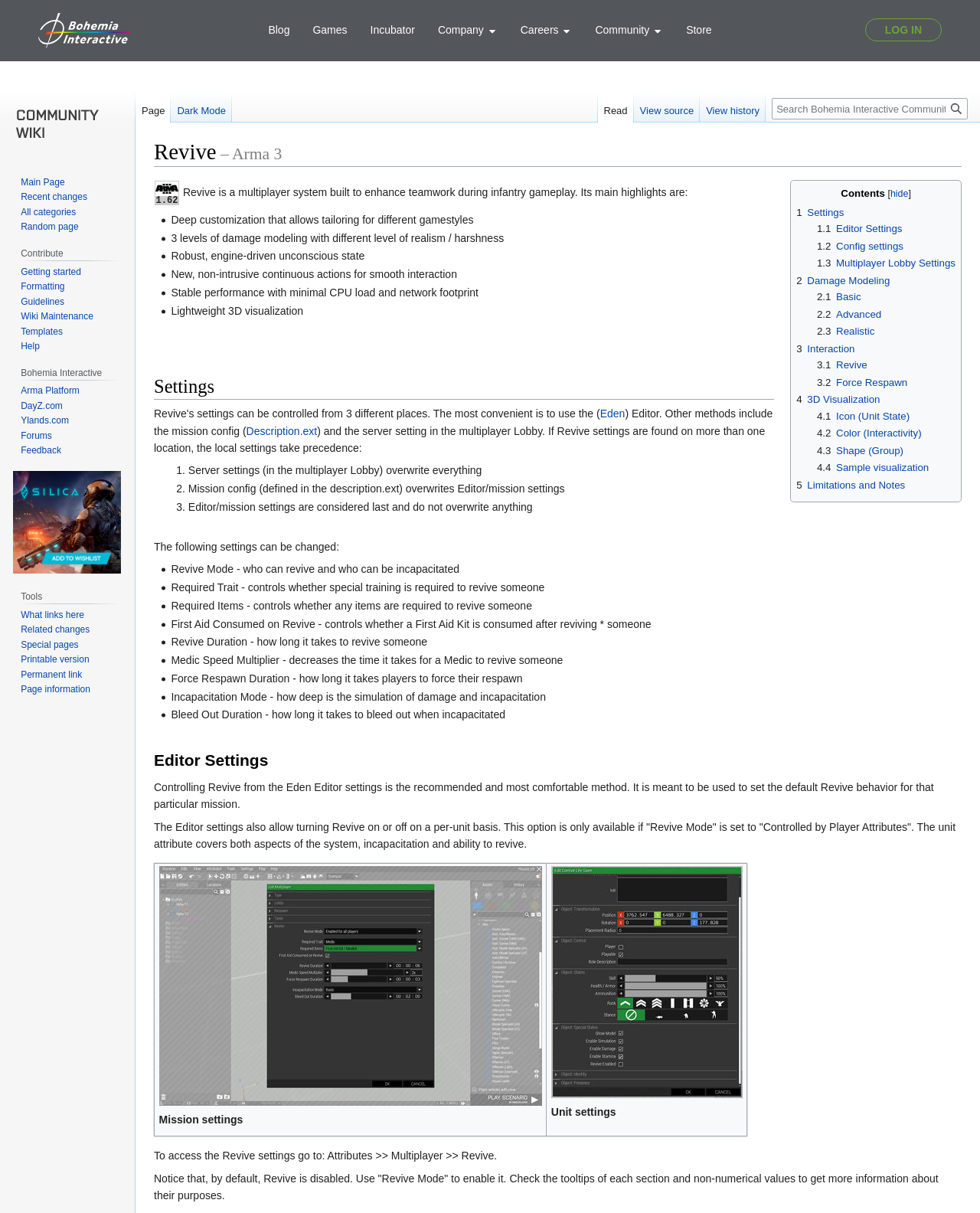What is the name of the multiplayer system?
Provide a comprehensive and detailed answer to the question.

The webpage is about a multiplayer system called Revive, which is built to enhance teamwork during infantry gameplay. This information can be found in the introductory paragraph of the webpage.